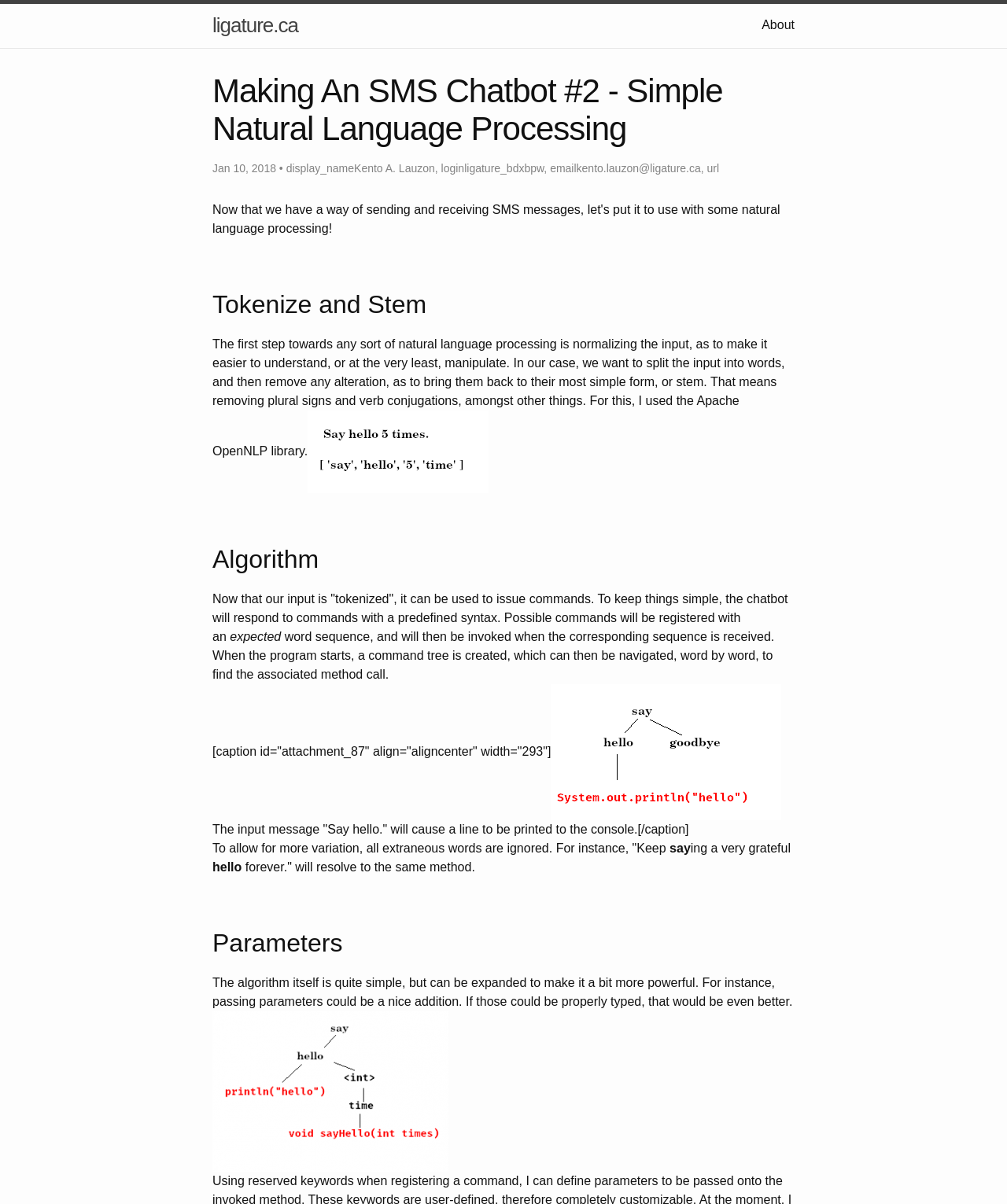What is the purpose of tokenizing and stemming?
Please provide a comprehensive answer based on the visual information in the image.

The purpose of tokenizing and stemming is to normalize the input, making it easier to understand and manipulate. This involves splitting the input into words and removing any alterations, such as plural signs and verb conjugations, to bring them back to their most simple form.